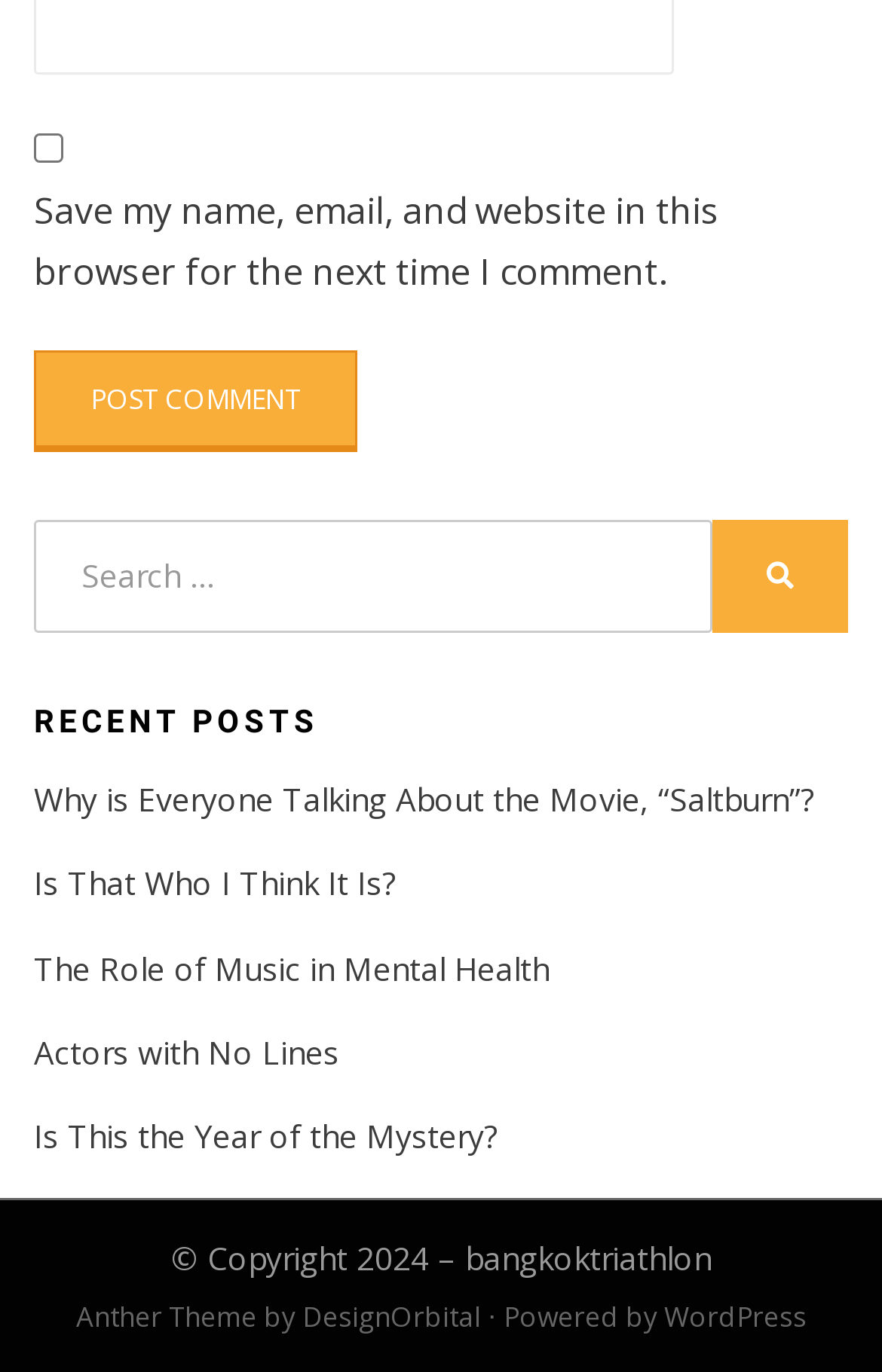Show the bounding box coordinates of the element that should be clicked to complete the task: "Check the copyright information".

[0.194, 0.901, 0.527, 0.932]